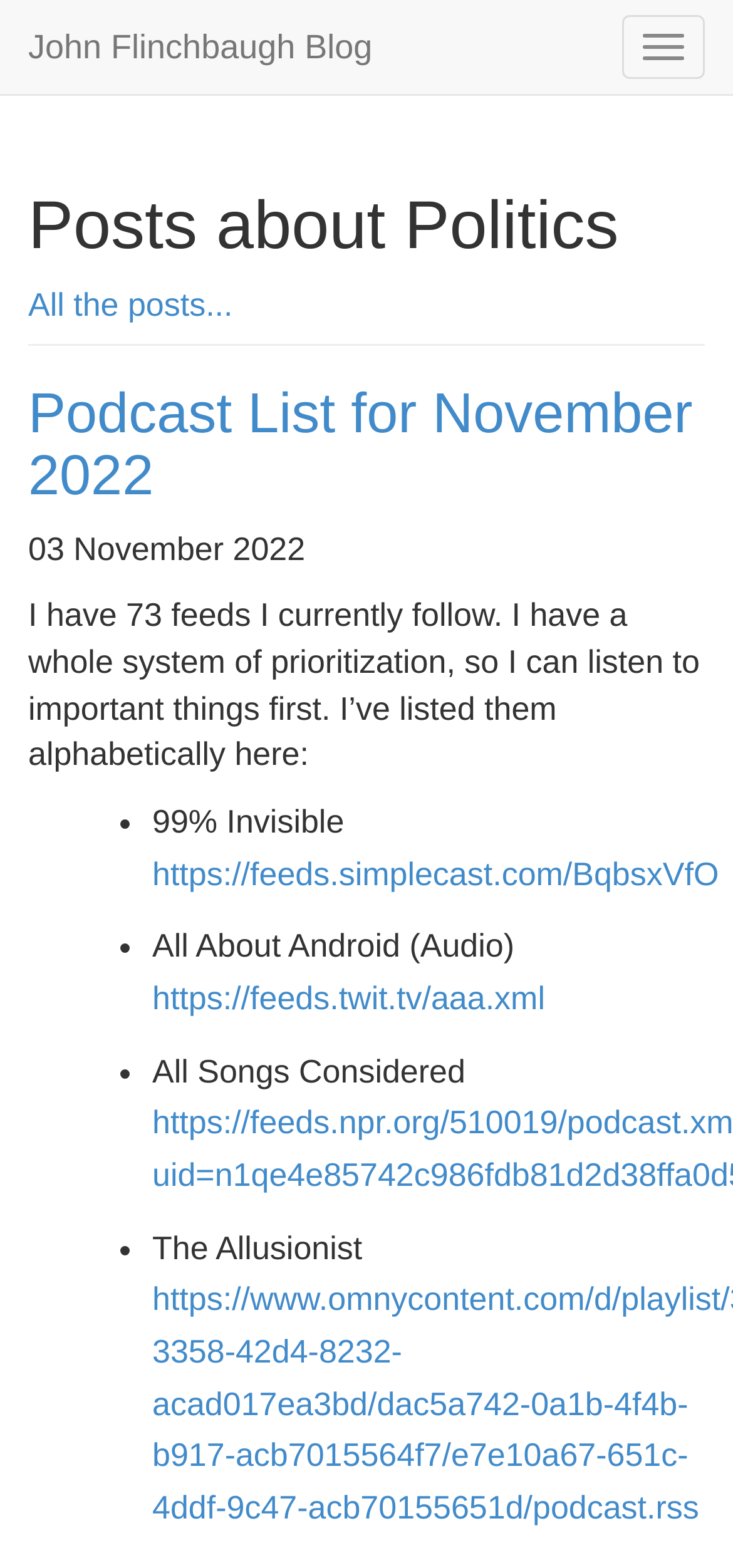Using the element description provided, determine the bounding box coordinates in the format (top-left x, top-left y, bottom-right x, bottom-right y). Ensure that all values are floating point numbers between 0 and 1. Element description: Podcast List for November 2022

[0.038, 0.245, 0.962, 0.324]